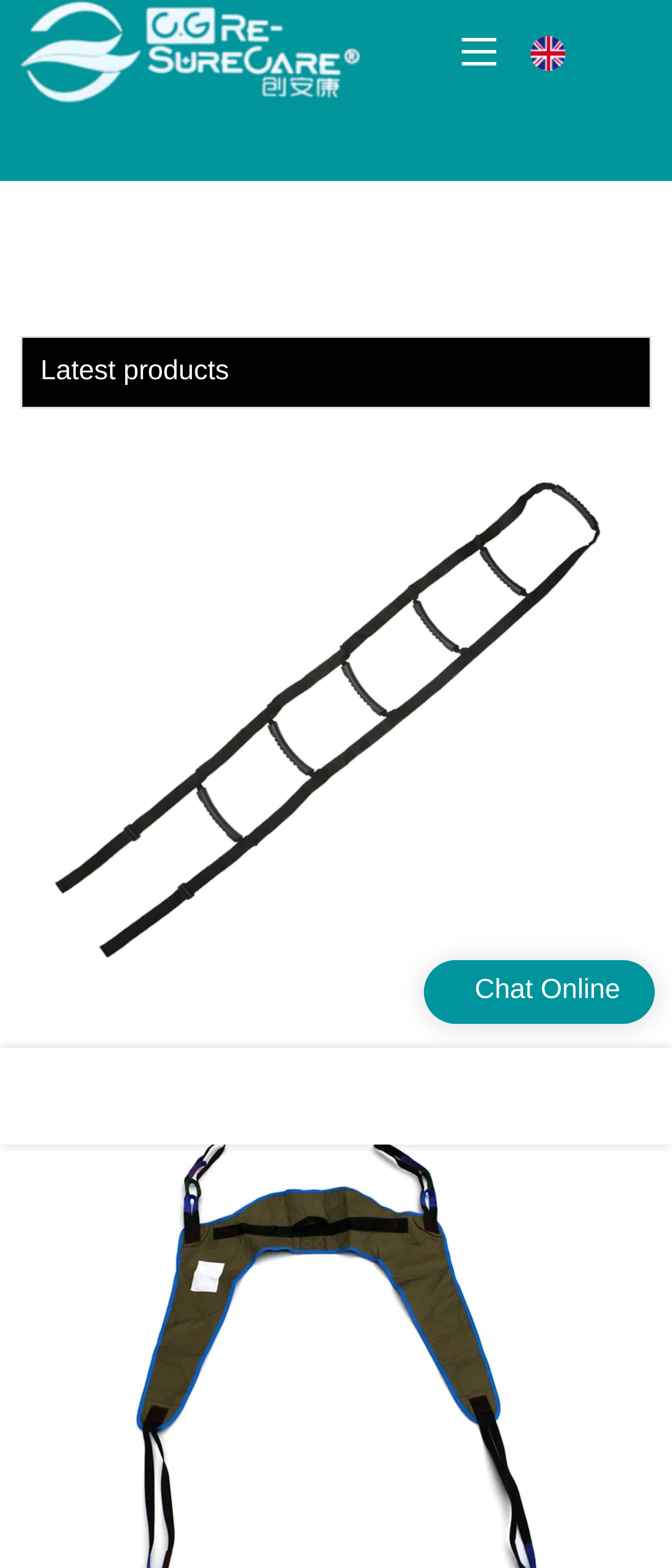What type of product is shown in the image?
Please provide a detailed answer to the question.

The image is described as 'Bed Ladder Assist Strap with 6 Hand Grip CGSL277', which suggests that it is a product related to bed ladders or assistive devices.